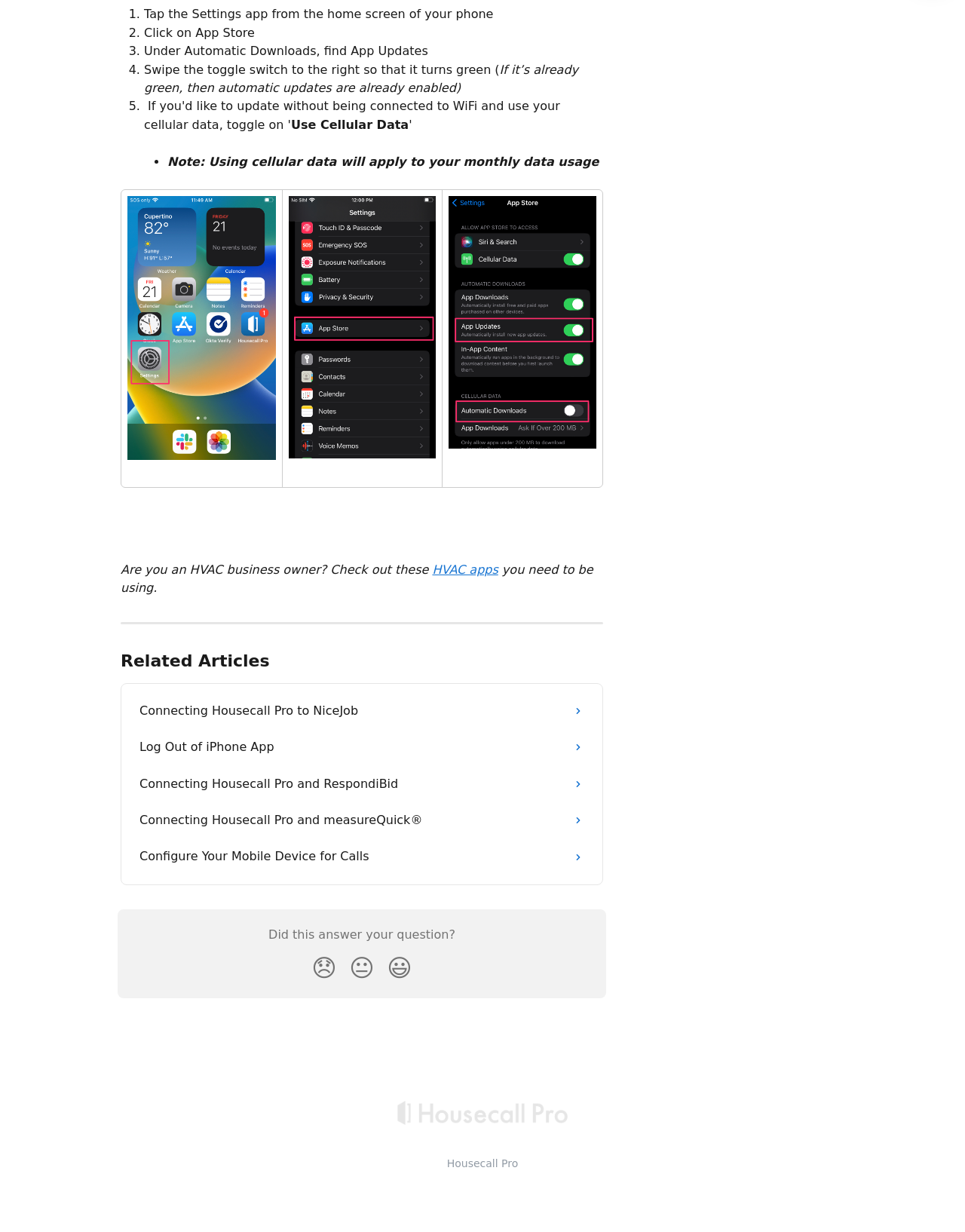Using the description: "alt="Housecall Pro Help Center"", identify the bounding box of the corresponding UI element in the screenshot.

[0.412, 0.896, 0.588, 0.909]